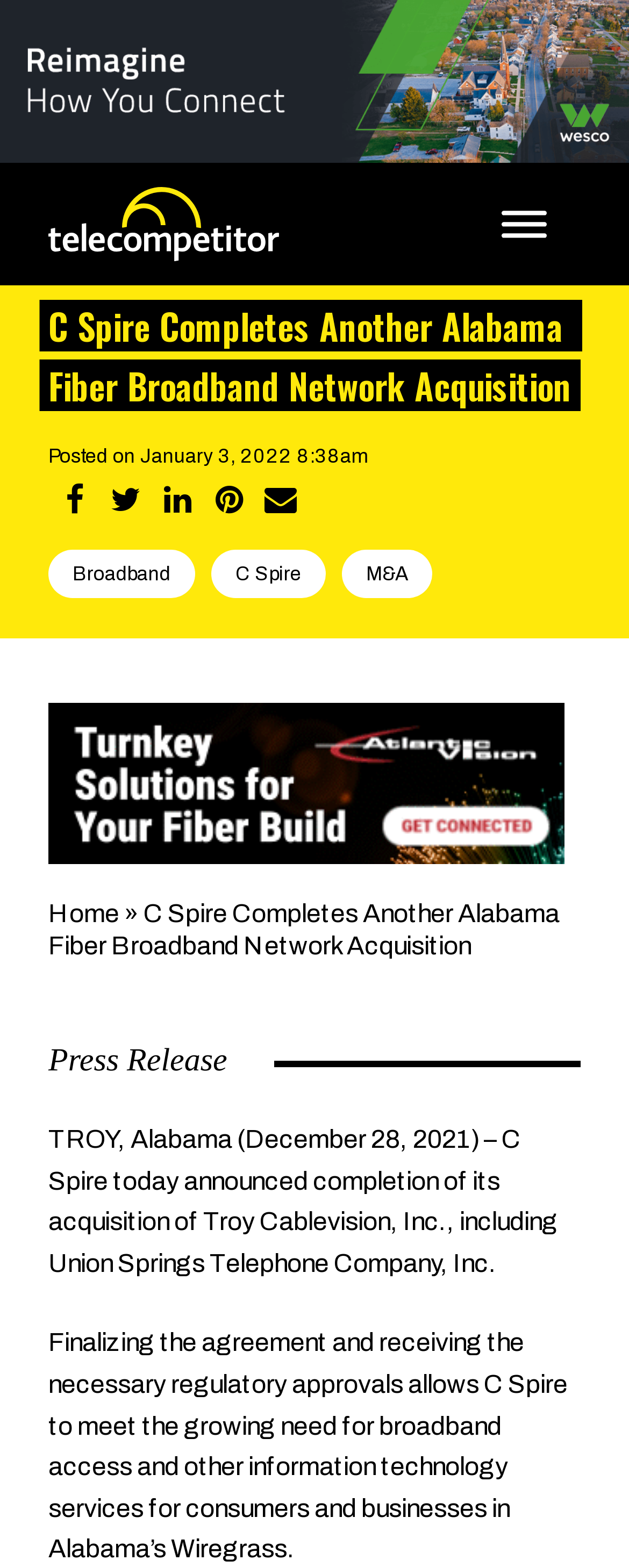What is the main heading of this webpage? Please extract and provide it.

C Spire Completes Another Alabama Fiber Broadband Network Acquisition